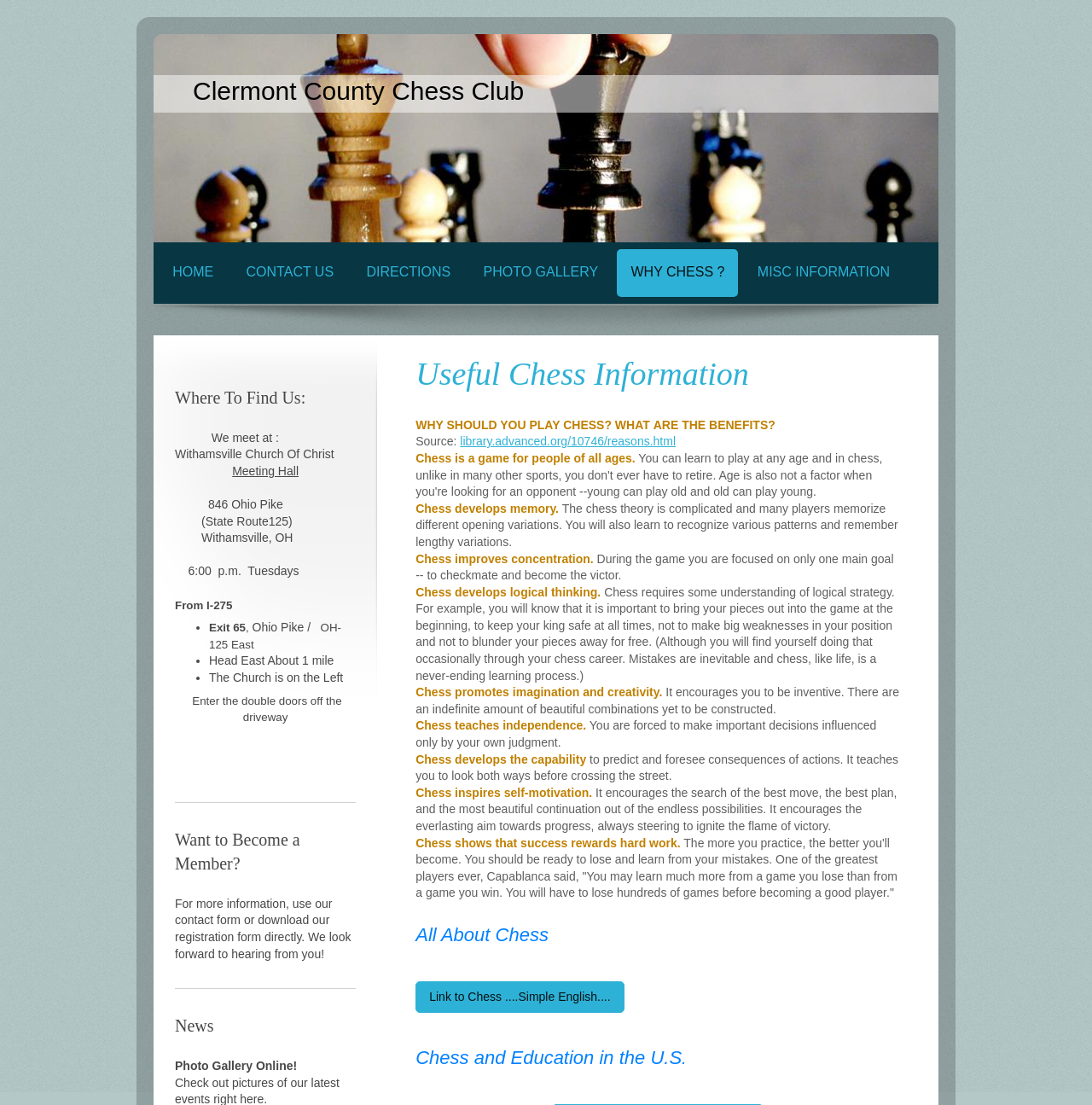Extract the bounding box coordinates for the UI element described as: "Misc Information".

[0.681, 0.225, 0.827, 0.268]